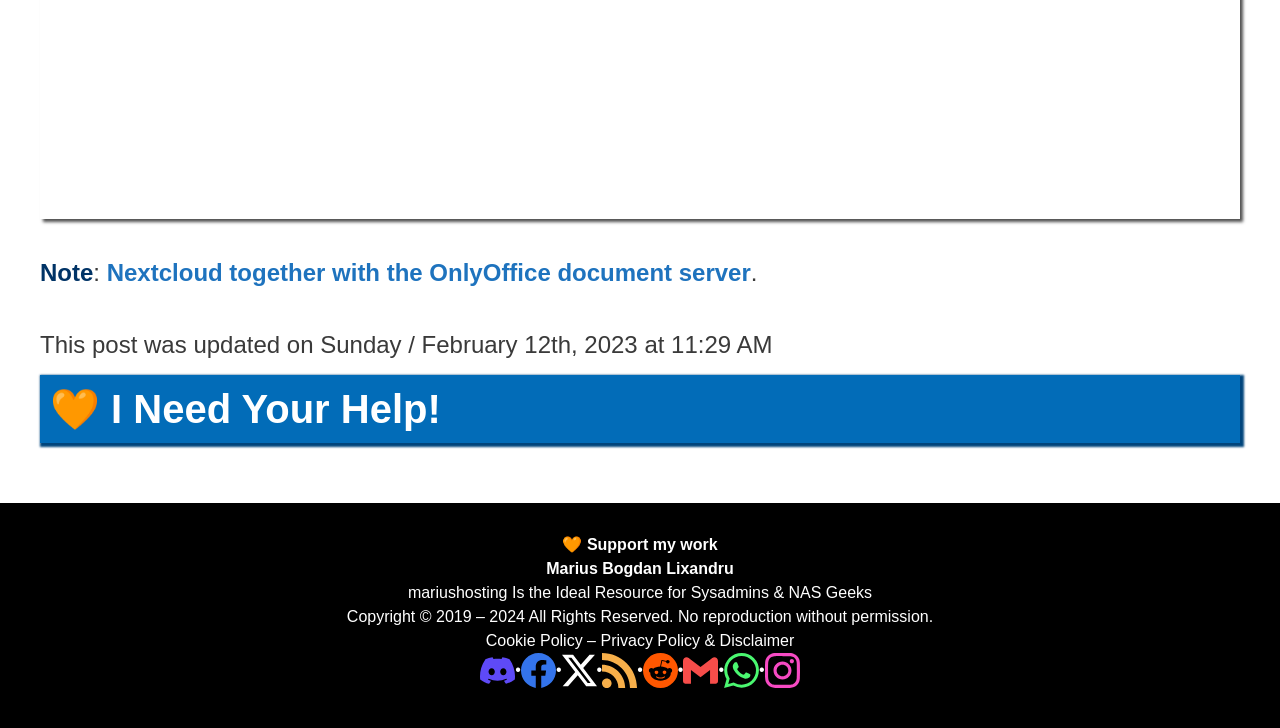Determine the coordinates of the bounding box for the clickable area needed to execute this instruction: "Click on the link to support the author's work".

[0.455, 0.737, 0.561, 0.76]